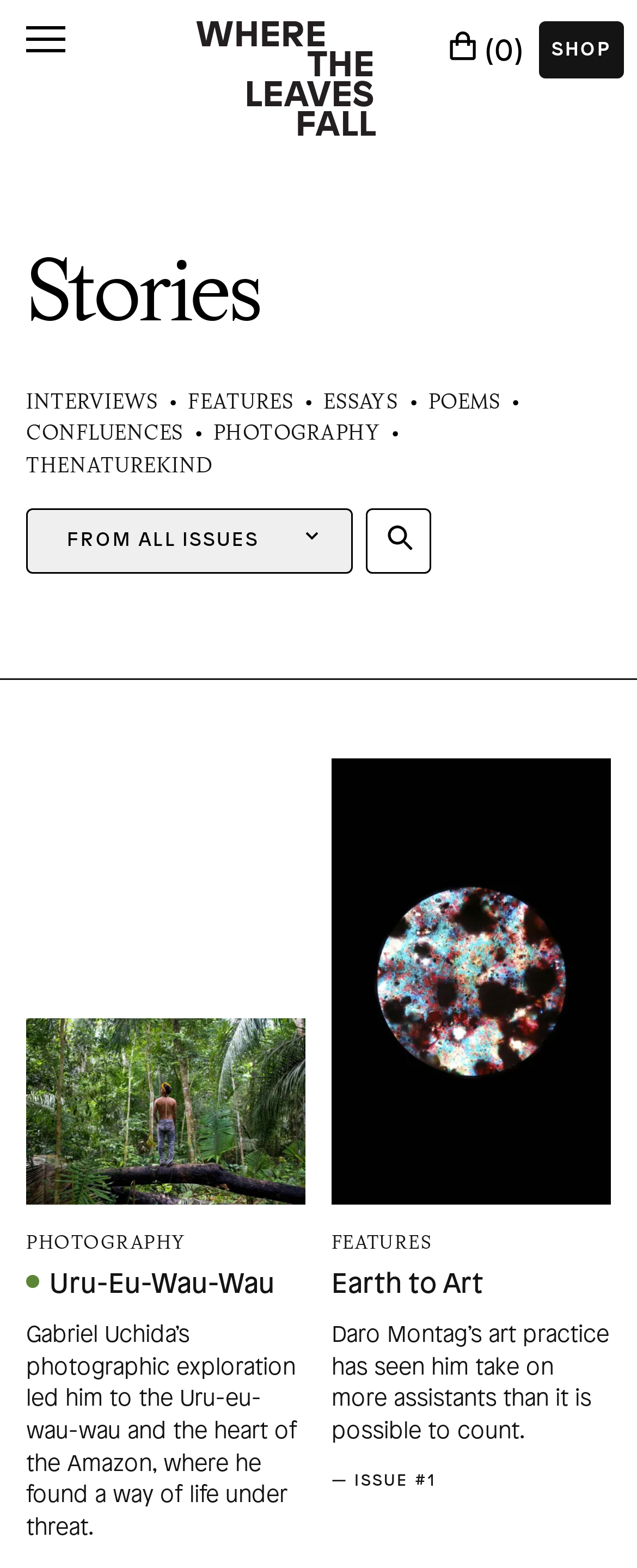Determine the bounding box coordinates of the clickable element to achieve the following action: 'Watch videos on Youtube'. Provide the coordinates as four float values between 0 and 1, formatted as [left, top, right, bottom].

None